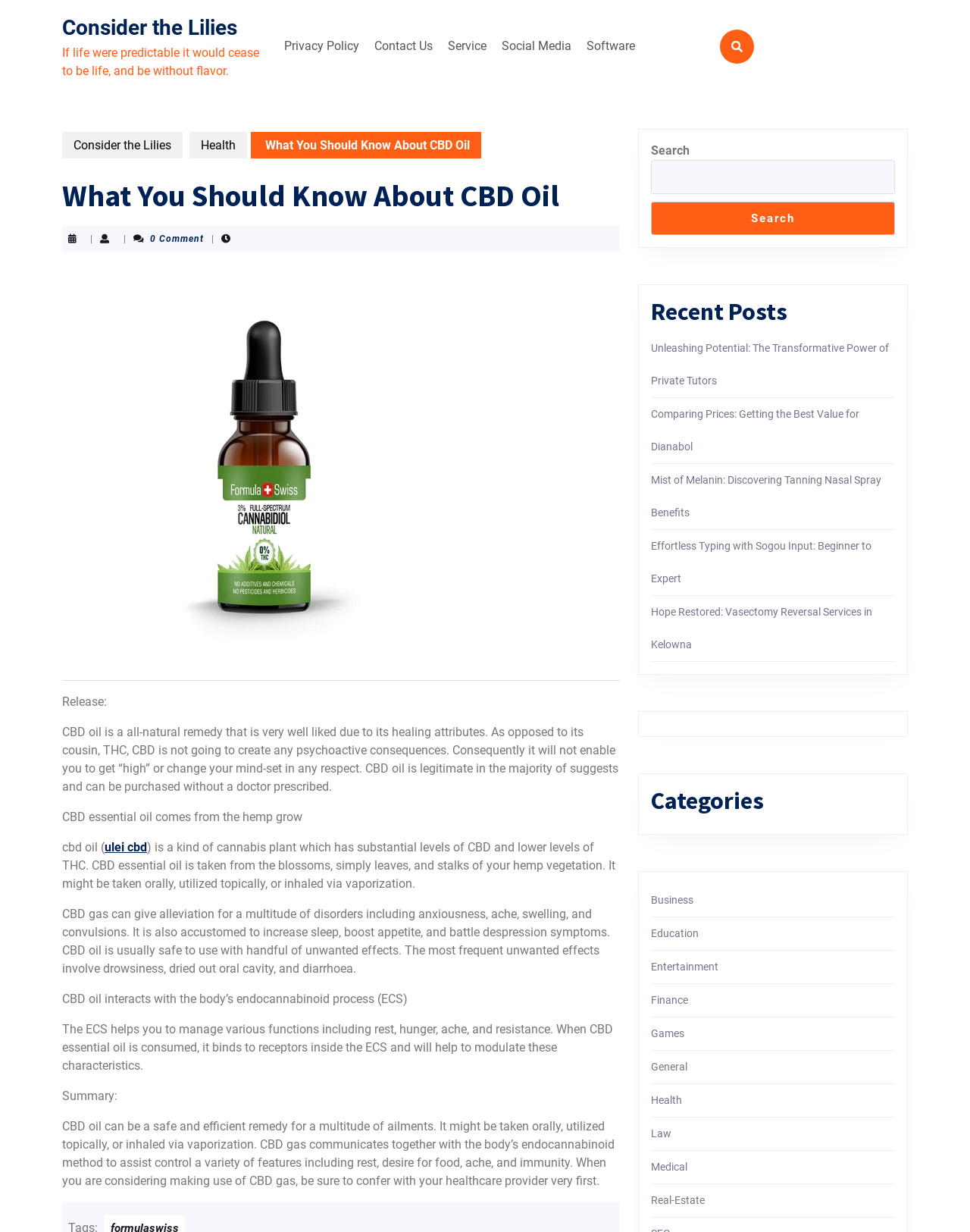Identify the bounding box coordinates for the element you need to click to achieve the following task: "Visit the 'Health' category". The coordinates must be four float values ranging from 0 to 1, formatted as [left, top, right, bottom].

[0.195, 0.107, 0.255, 0.129]